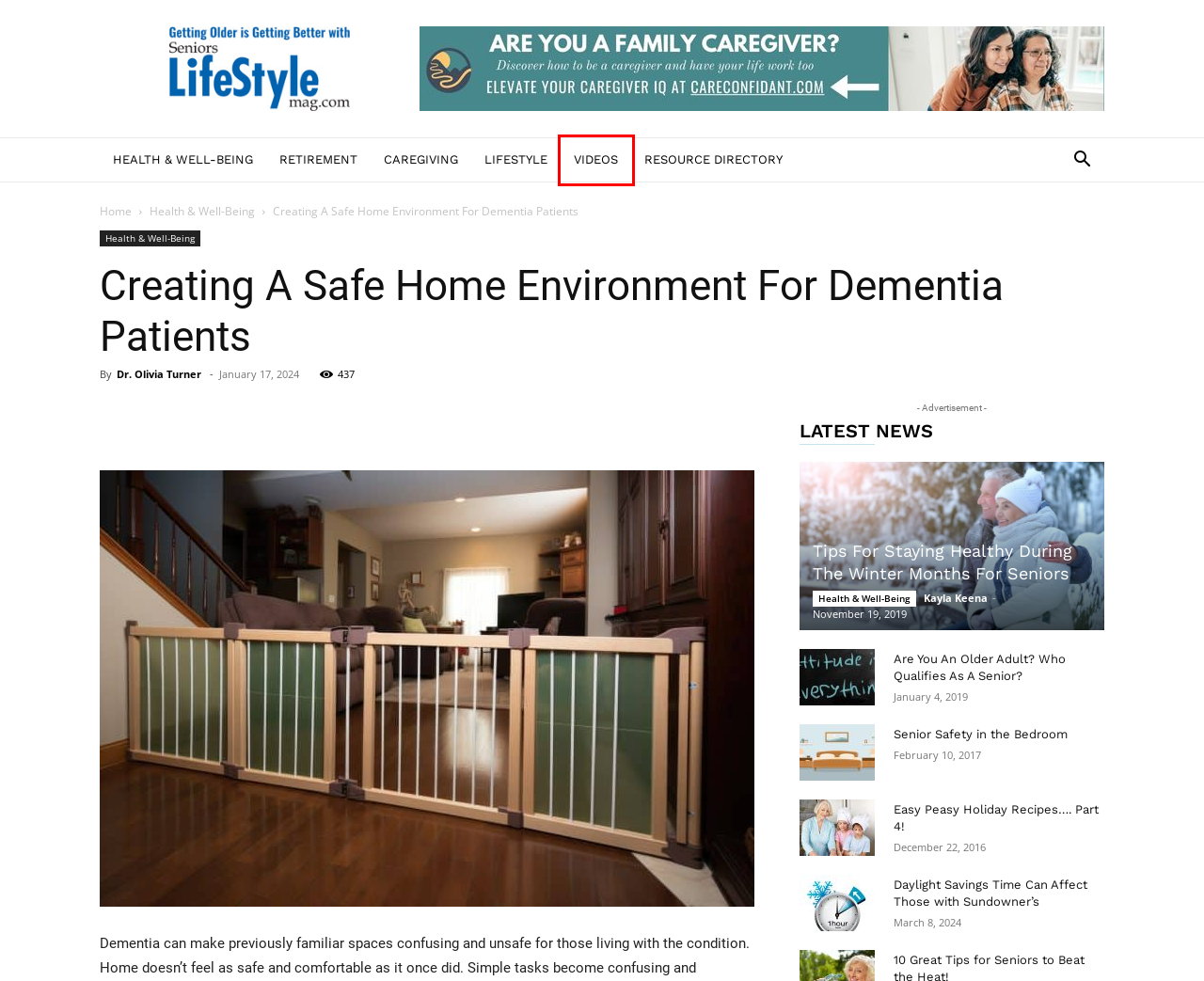Examine the screenshot of the webpage, which has a red bounding box around a UI element. Select the webpage description that best fits the new webpage after the element inside the red bounding box is clicked. Here are the choices:
A. Videos Archives | Seniors Lifestyle Magazine
B. Daylight Savings Time Can Affect Those with Sundowner's
C. Health & Well-Being Archives | Seniors Lifestyle Magazine
D. Retirement Archives | Seniors Lifestyle Magazine
E. Home | Seniors Lifestyle Magazine
F. SLM | Senior Safety in the Bedroom
G. Lifestyle Archives | Seniors Lifestyle Magazine
H. SLM | Are You An Older Adult? Who Qualifies As A Senior?

A